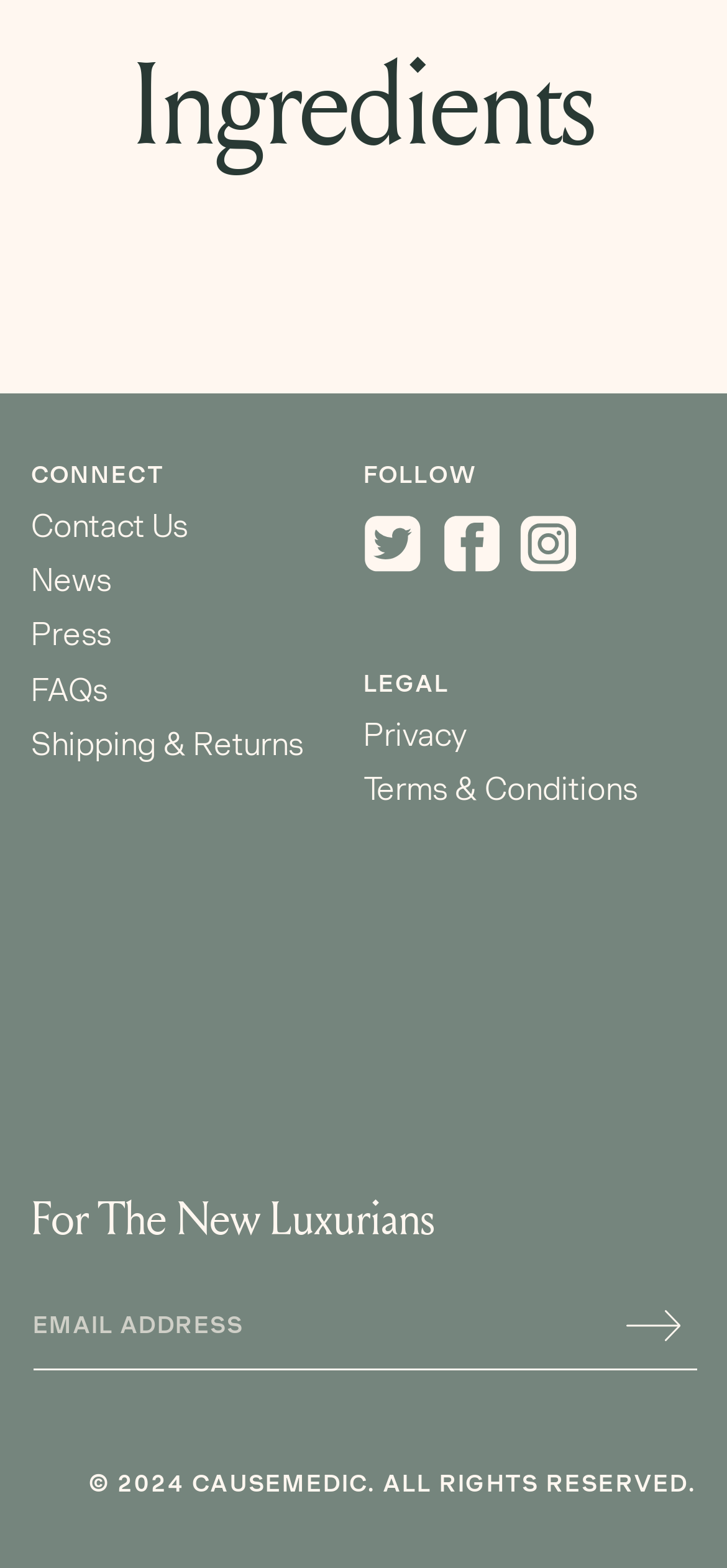Find the bounding box coordinates for the UI element whose description is: "Contact Us". The coordinates should be four float numbers between 0 and 1, in the format [left, top, right, bottom].

[0.043, 0.324, 0.258, 0.358]